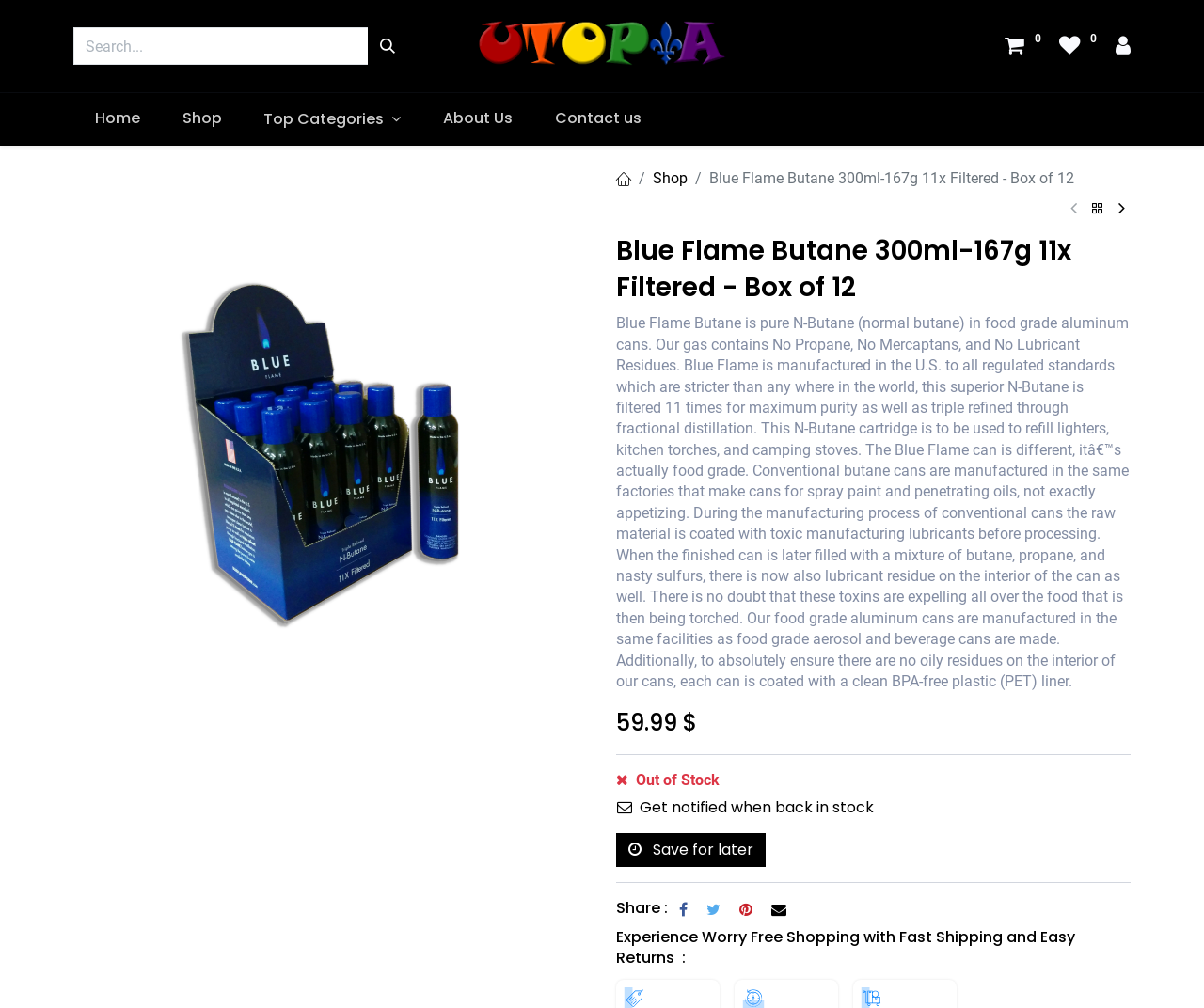What is the price of the product?
Using the details from the image, give an elaborate explanation to answer the question.

The price of the product is mentioned in the heading '59.99 $' which is located below the product description.